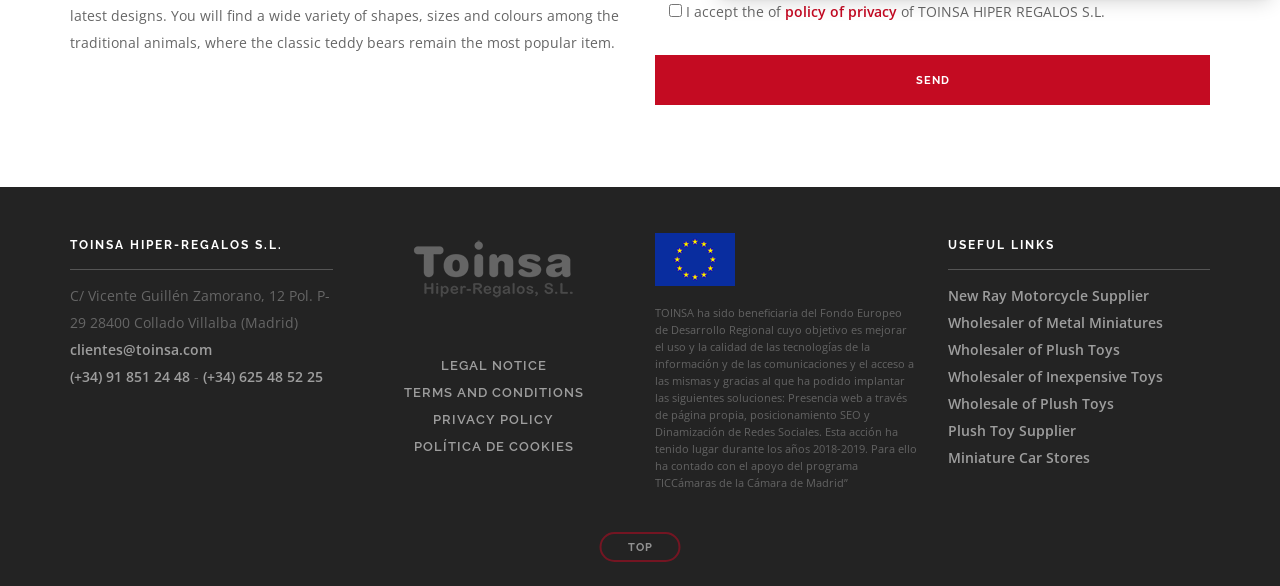Please examine the image and provide a detailed answer to the question: What is the email address of the company?

The email address of the company can be found in the link element below the company address, which reads 'clientes@toinsa.com'.